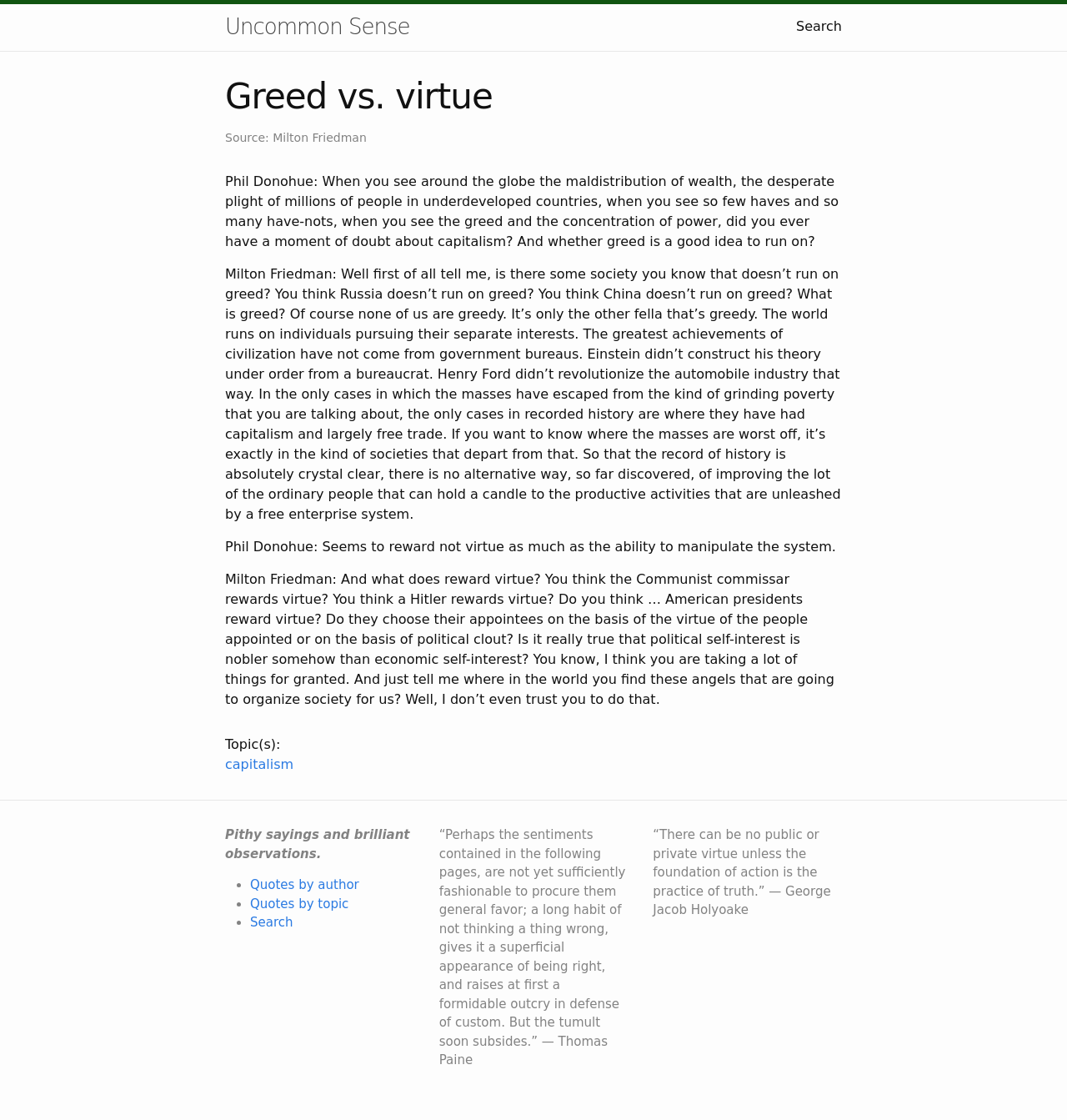Answer the question in one word or a short phrase:
What is the format of the quotes section?

Bullet points